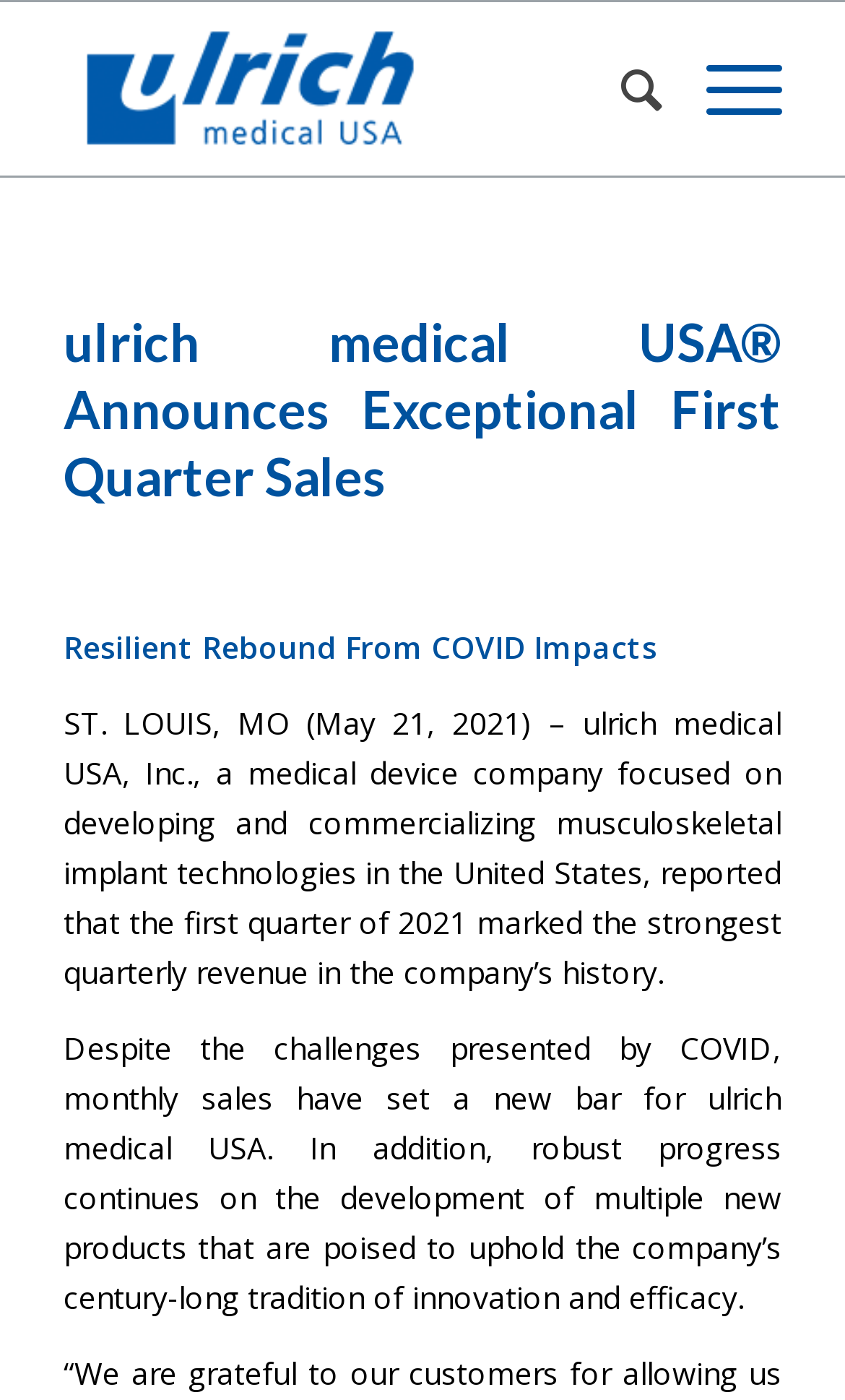Describe the webpage meticulously, covering all significant aspects.

The webpage is about ulrich medical USA, a medical device company, and its exceptional first quarter sales. At the top left of the page, there is a logo image of ulrich medical USA, accompanied by a link with the same name. 

Below the logo, there is a header section that spans the entire width of the page. The header contains a heading that announces the company's exceptional first quarter sales. Within the header, there is a link with the same text as the heading.

Under the header, there are three paragraphs of text. The first paragraph is a subtitle that reads "Resilient Rebound From COVID Impacts". The second paragraph provides more details about the company's quarterly revenue, stating that it is the strongest in the company's history. The third paragraph discusses the company's progress in developing new products, despite the challenges posed by COVID.

On the top right of the page, there are two links, one of which is hidden. The visible link does not have any text.